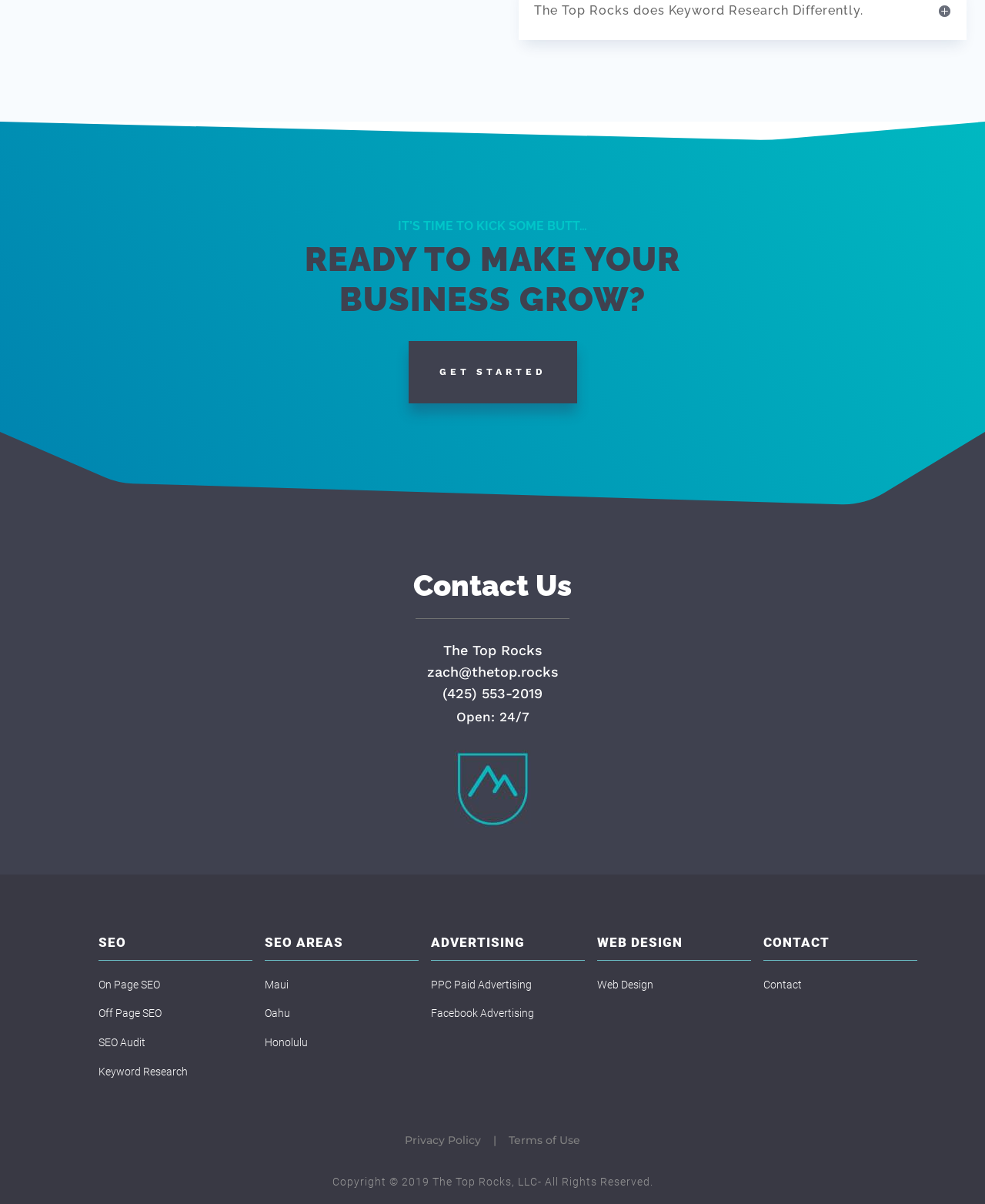Locate the bounding box coordinates of the region to be clicked to comply with the following instruction: "View Keyword Research". The coordinates must be four float numbers between 0 and 1, in the form [left, top, right, bottom].

[0.1, 0.885, 0.191, 0.895]